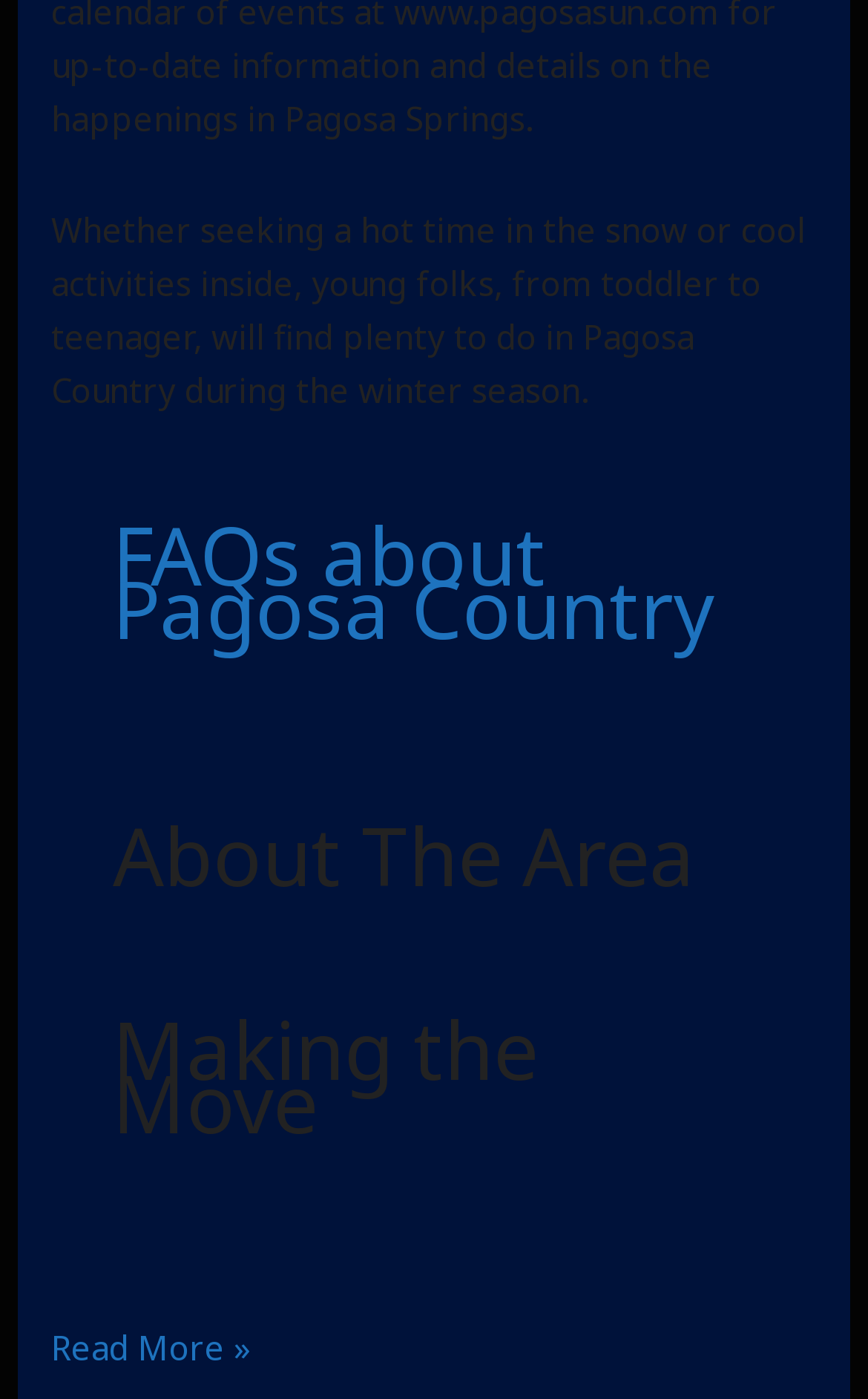Find the bounding box of the UI element described as follows: "Uncategorized".

None